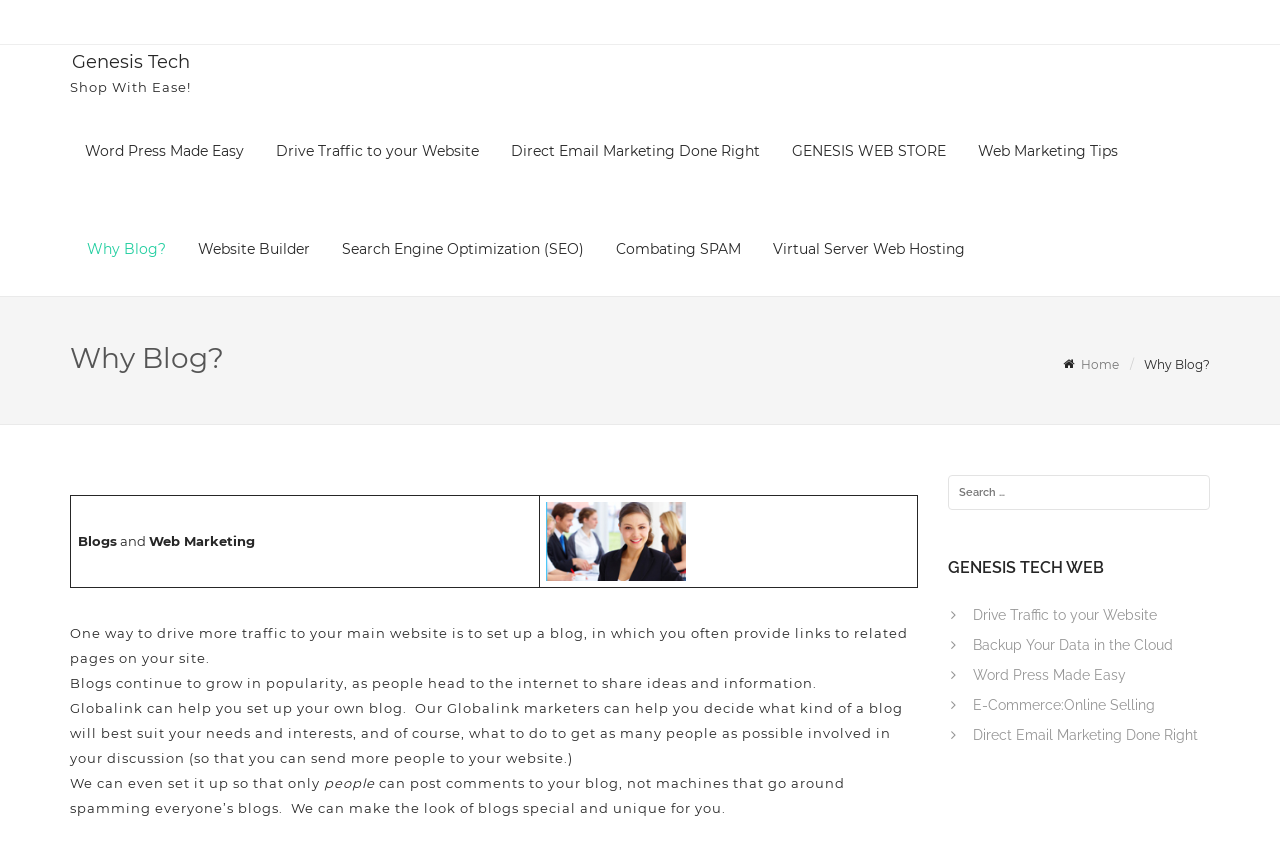What is the benefit of using Globalink's blog service?
Examine the webpage screenshot and provide an in-depth answer to the question.

Based on the webpage content, Globalink's marketers can help the user decide what kind of blog will best suit their needs and interests, and also help to get as many people as possible involved in the discussion, so that the user can send more people to their website.